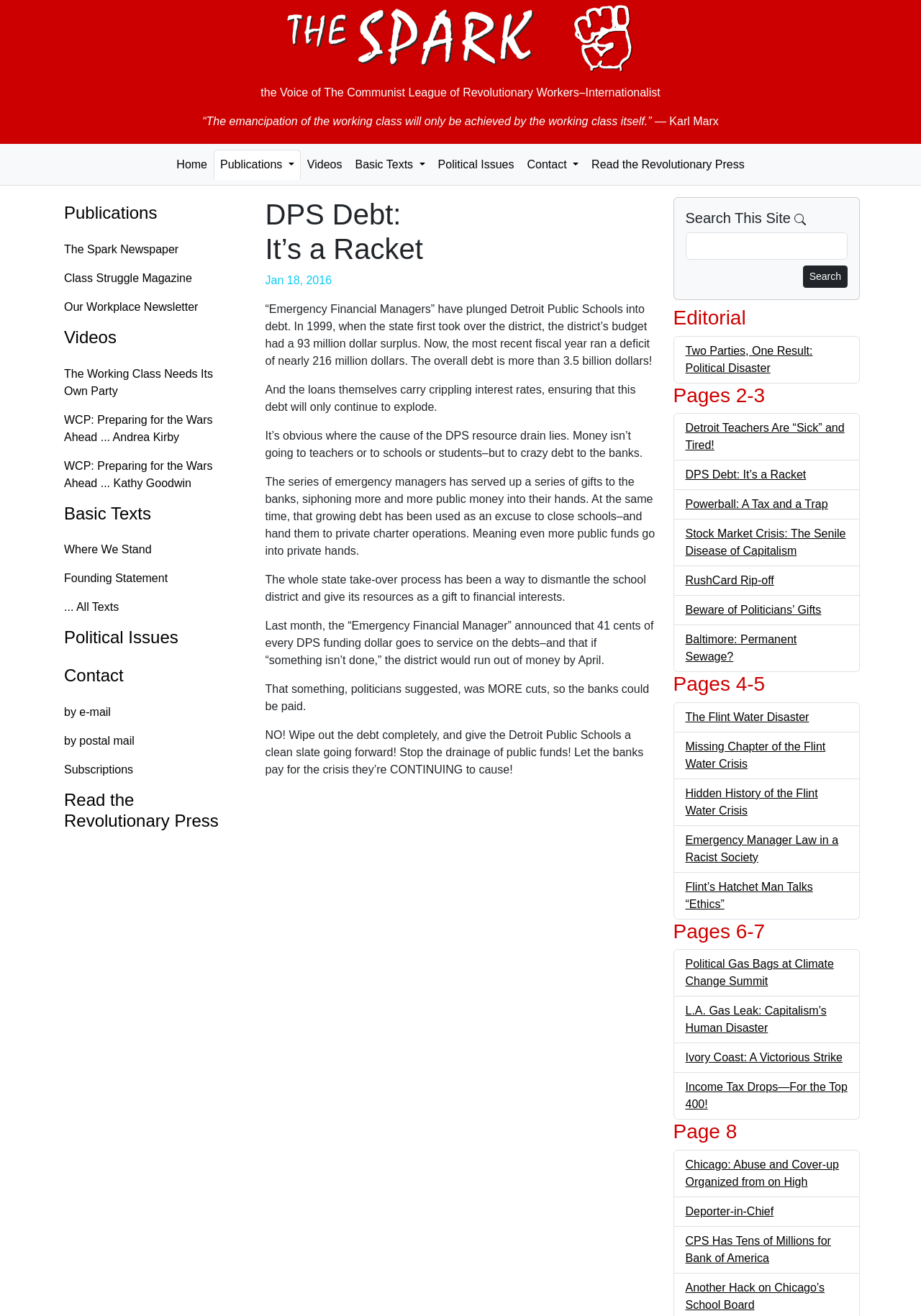What is the main heading displayed on the webpage? Please provide the text.

DPS Debt:
It’s a Racket